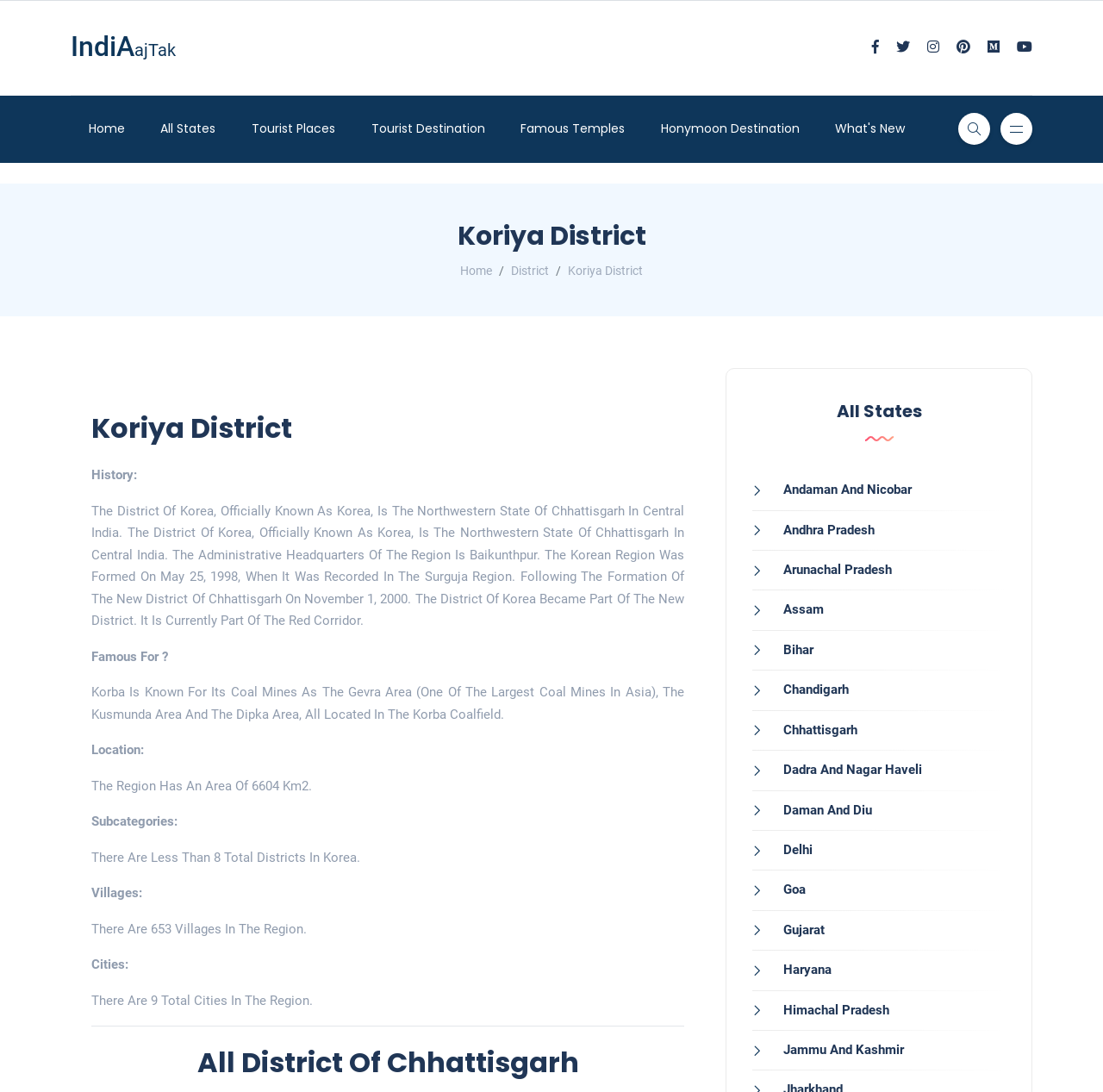Describe the webpage in detail, including text, images, and layout.

The webpage is about Koriya District, providing information on its history, area, and cities. At the top, there is a header section with links to "IndiAajTak" and several social media icons. Below the header, there is a navigation menu with links to "Home", "All States", "Tourist Places", and more.

The main content of the page is divided into sections. The first section has a heading "Koriya District" and a breadcrumb navigation menu showing the path "Home > District > Koriya District". Below the breadcrumb, there is a paragraph describing the history of Koriya District, including its formation and administrative headquarters.

The next section has a heading "History:" and provides a detailed description of the district's history. This is followed by sections on "Famous For?", "Location:", "Subcategories:", "Villages:", and "Cities:", each providing relevant information about Koriya District.

At the bottom of the page, there is a horizontal separator, followed by a heading "All District Of Chhattisgarh" and a list of links to all states in India, each accompanied by a wave icon. The list of states is arranged in a single column, with each state's name preceded by a icon.